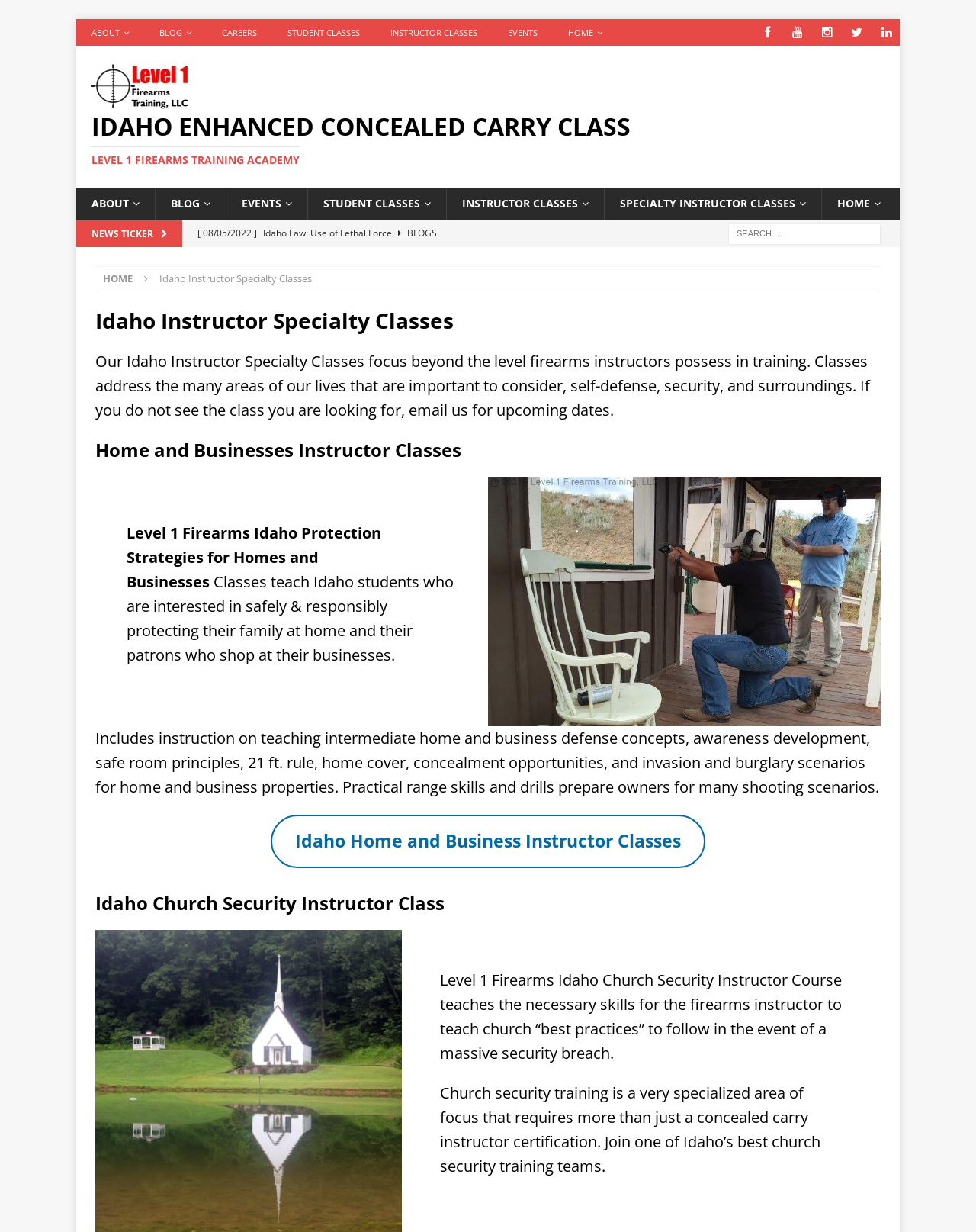What is the main topic of the webpage?
Using the image as a reference, give a one-word or short phrase answer.

Firearms training